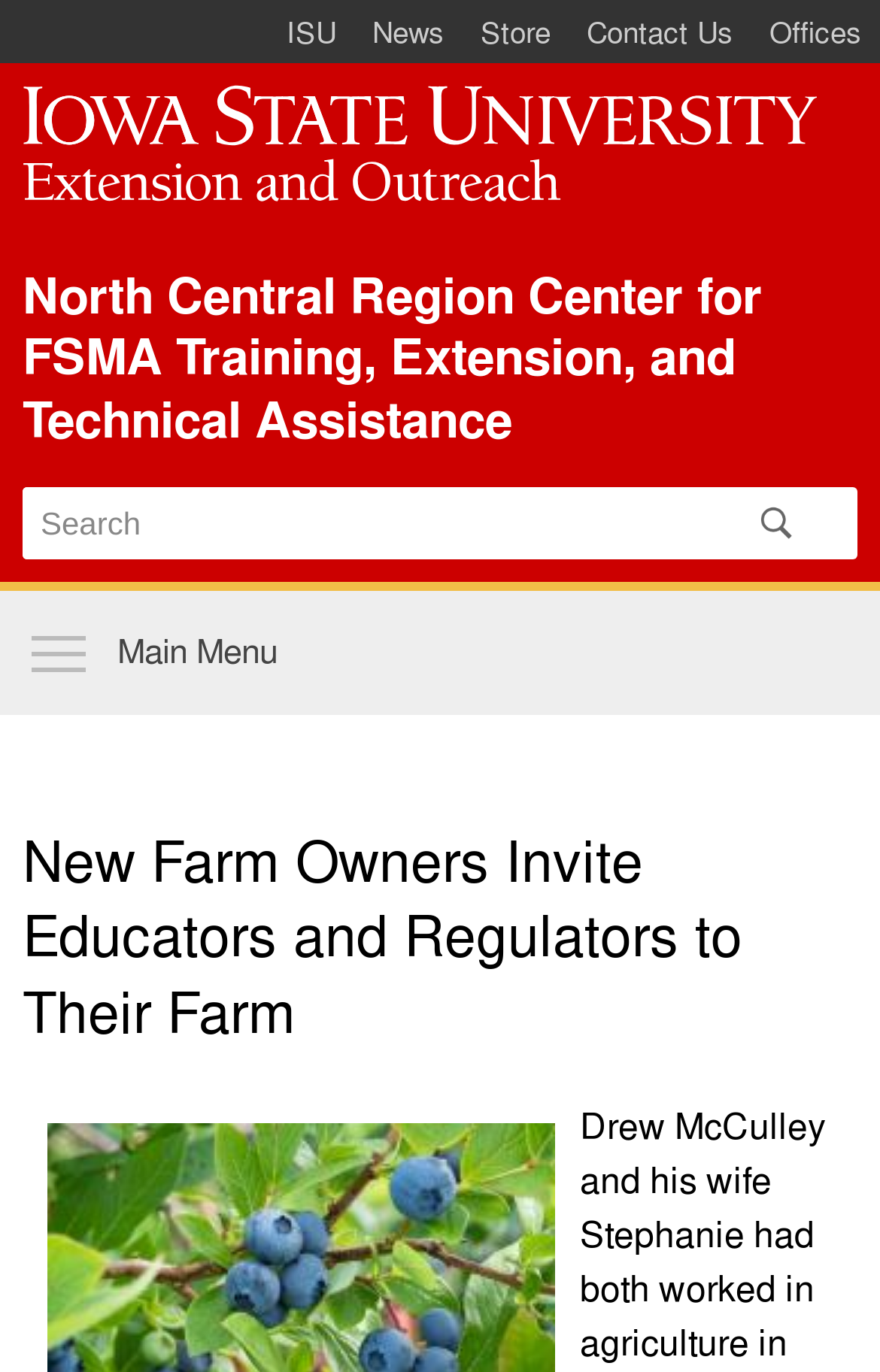Determine the bounding box for the described UI element: "value="submit search"".

[0.862, 0.355, 0.903, 0.408]